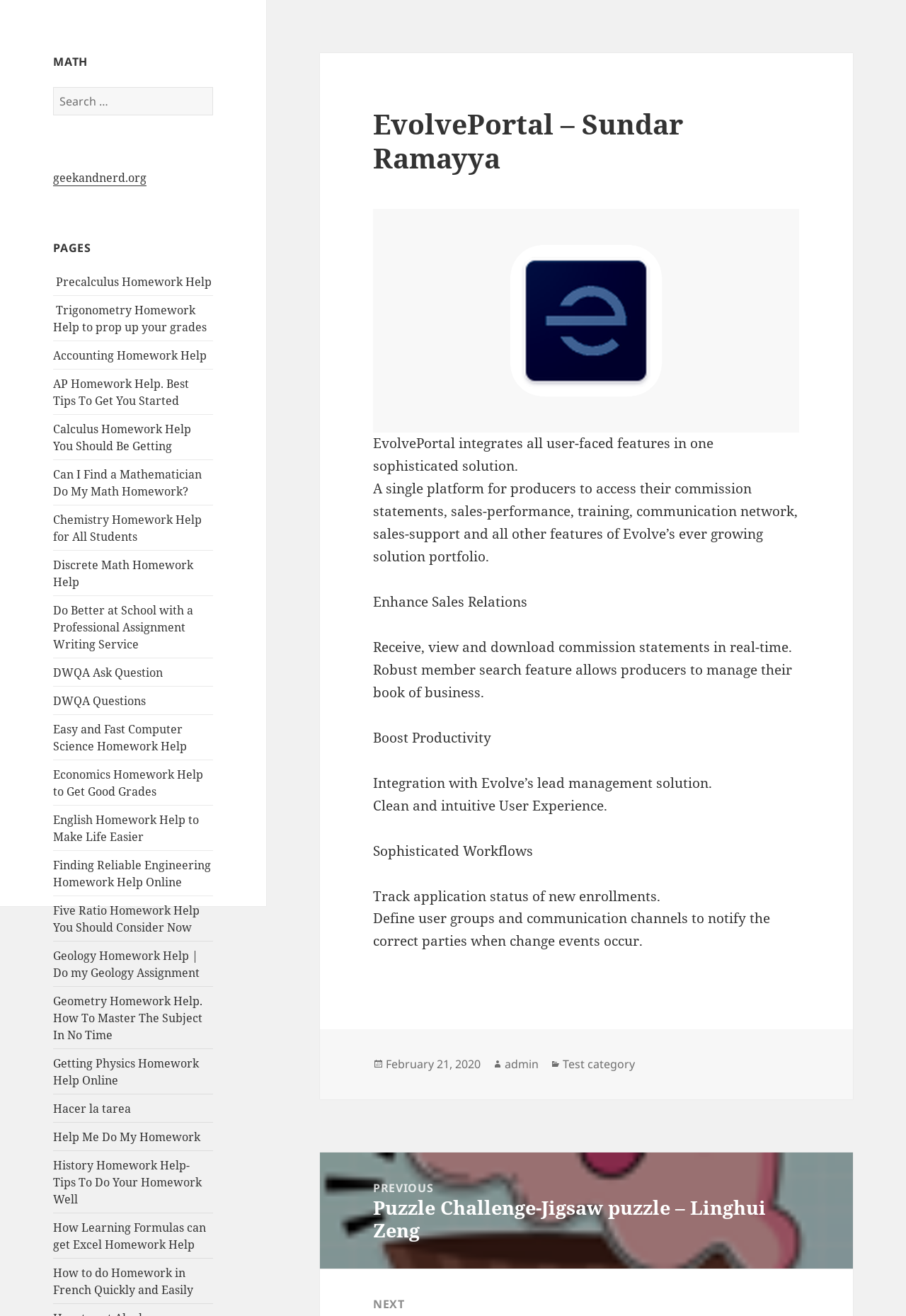Determine the bounding box coordinates of the clickable region to execute the instruction: "Follow PREVIEWSworld on Facebook". The coordinates should be four float numbers between 0 and 1, denoted as [left, top, right, bottom].

None